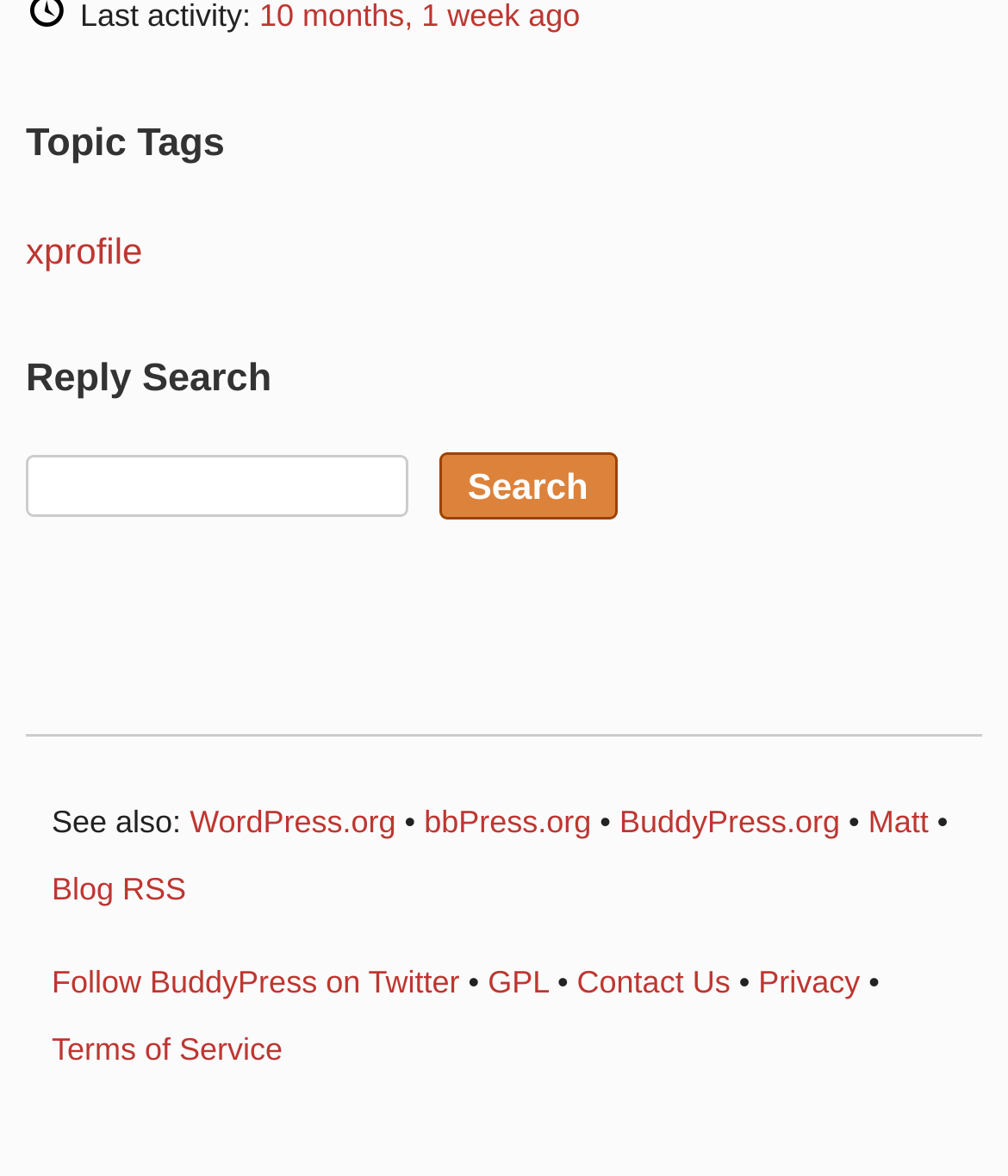Determine the bounding box of the UI component based on this description: "WordPress.org". The bounding box coordinates should be four float values between 0 and 1, i.e., [left, top, right, bottom].

[0.188, 0.683, 0.393, 0.714]